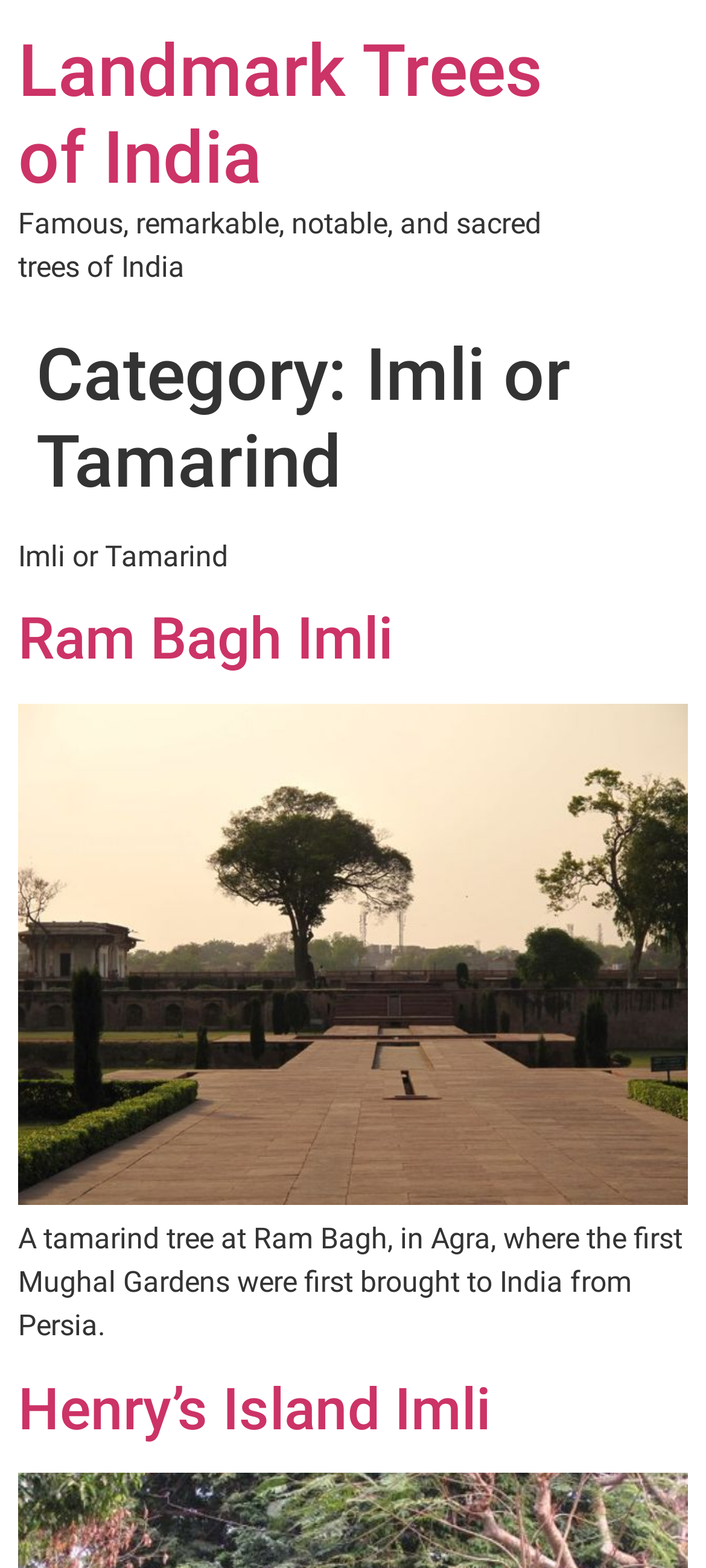Provide the bounding box coordinates of the HTML element described by the text: "Landmark Trees of India". The coordinates should be in the format [left, top, right, bottom] with values between 0 and 1.

[0.026, 0.018, 0.769, 0.128]